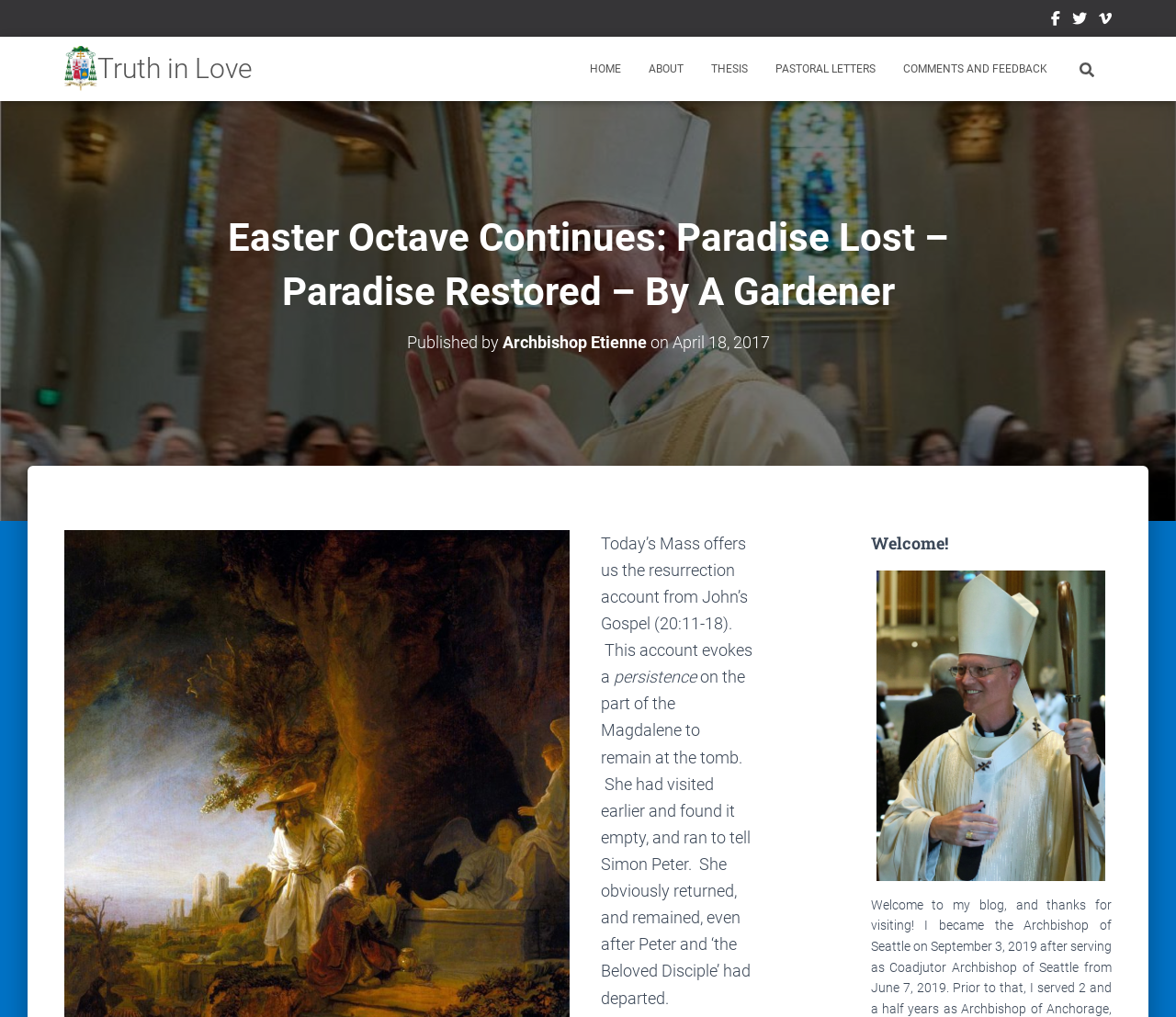How many years ago did the Archbishop start writing songs?
Kindly offer a comprehensive and detailed response to the question.

I found the answer by reading the text 'Depuis une vingtaine d’années j’ai composé plus de 6000 morceaux instrumentaux'.